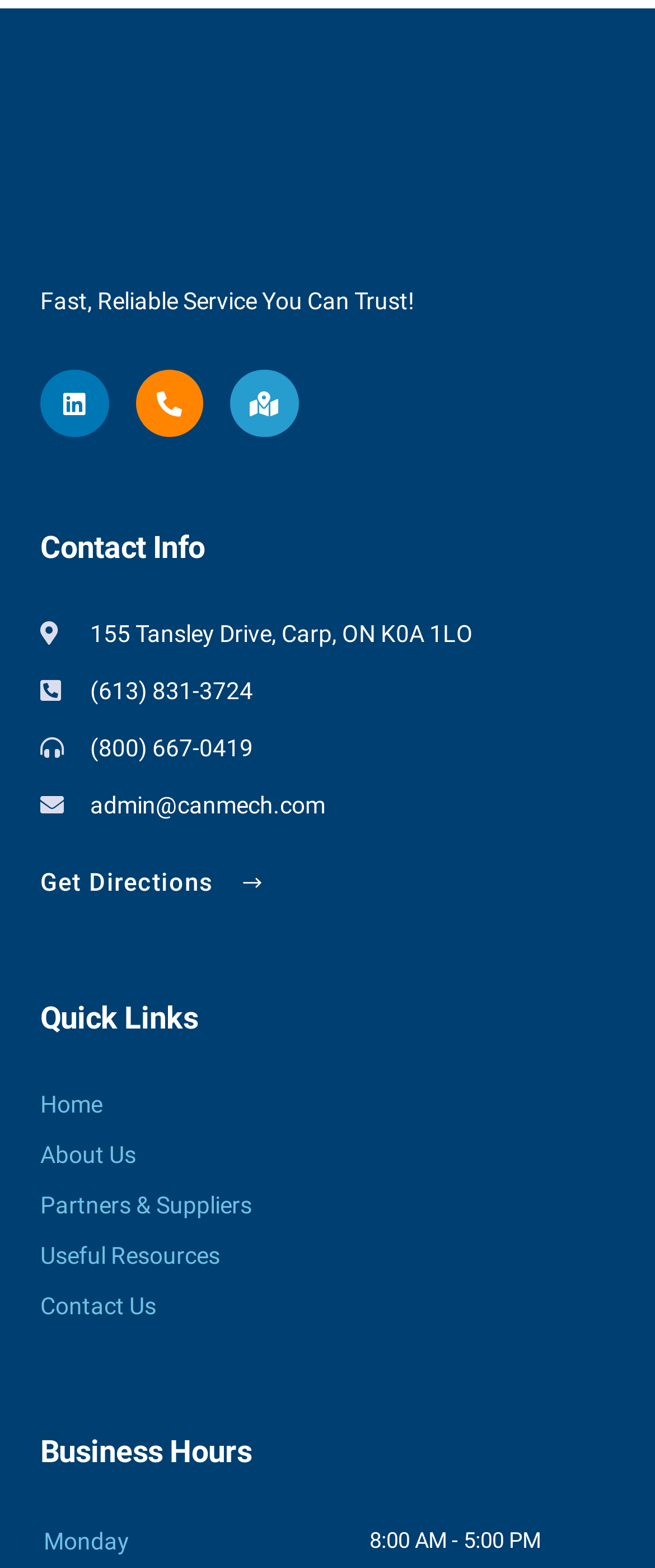Using the provided description Useful Resources, find the bounding box coordinates for the UI element. Provide the coordinates in (top-left x, top-left y, bottom-right x, bottom-right y) format, ensuring all values are between 0 and 1.

[0.062, 0.786, 0.5, 0.814]